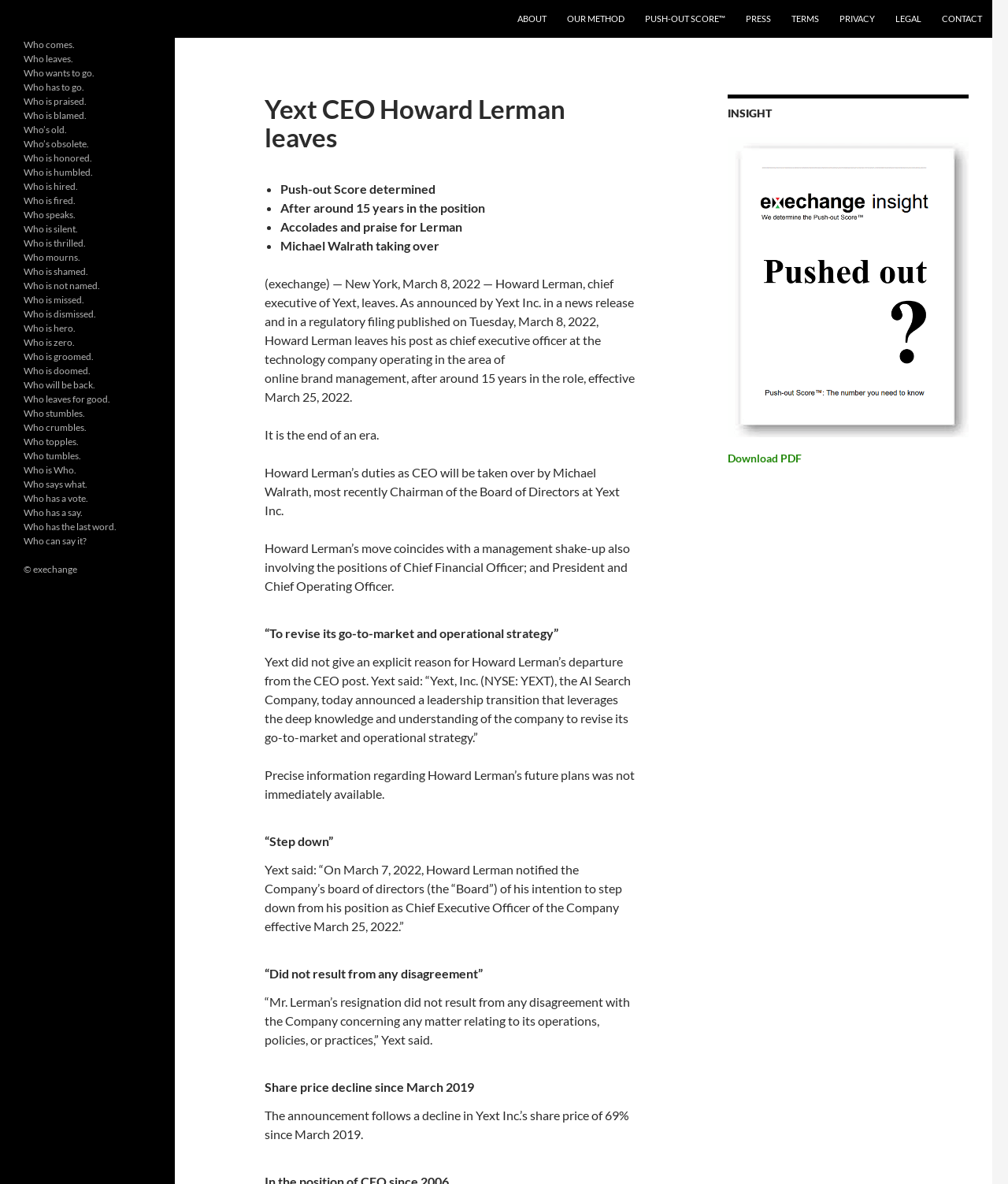Find the coordinates for the bounding box of the element with this description: "About".

[0.504, 0.0, 0.552, 0.032]